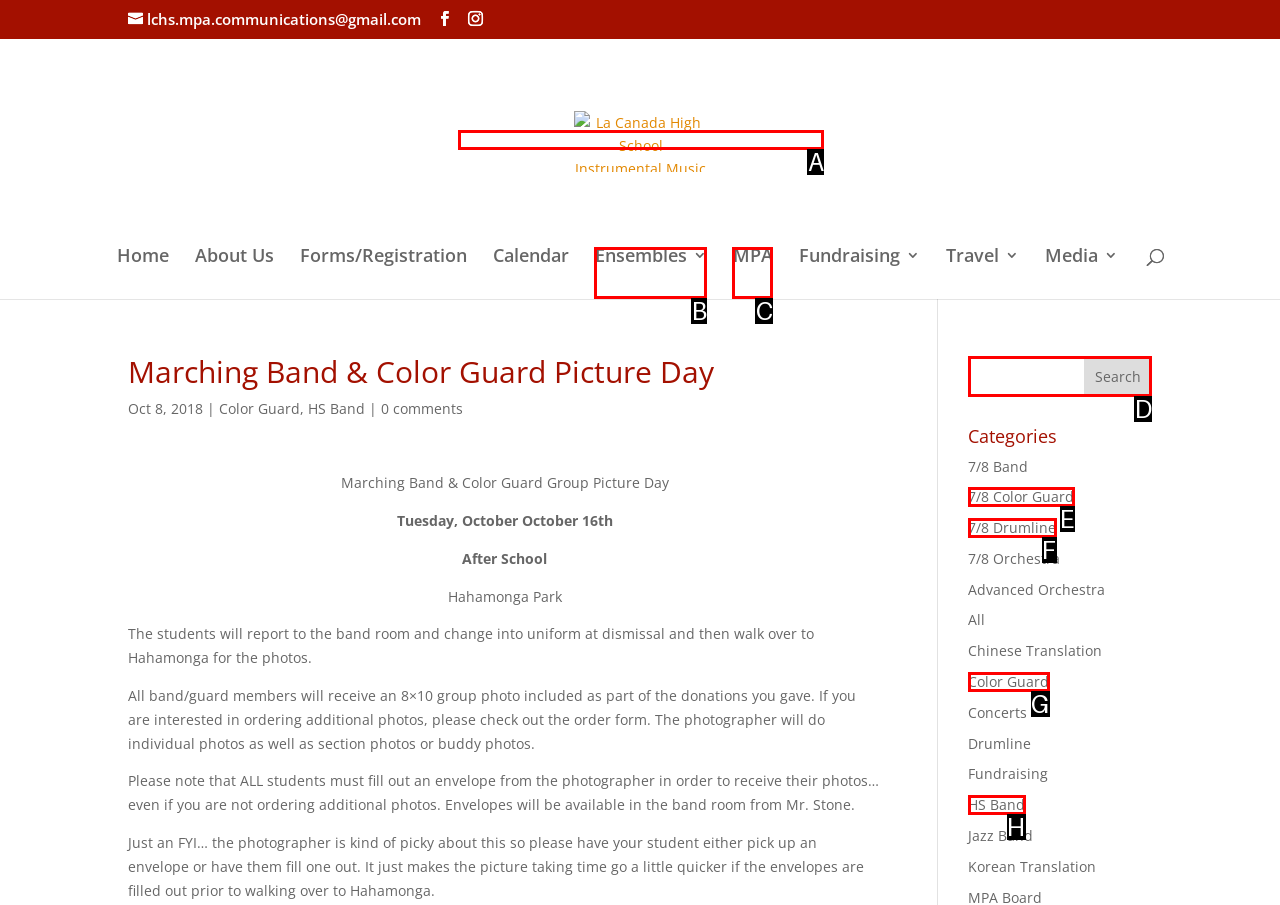Which UI element matches this description: 7/8 Color Guard?
Reply with the letter of the correct option directly.

E